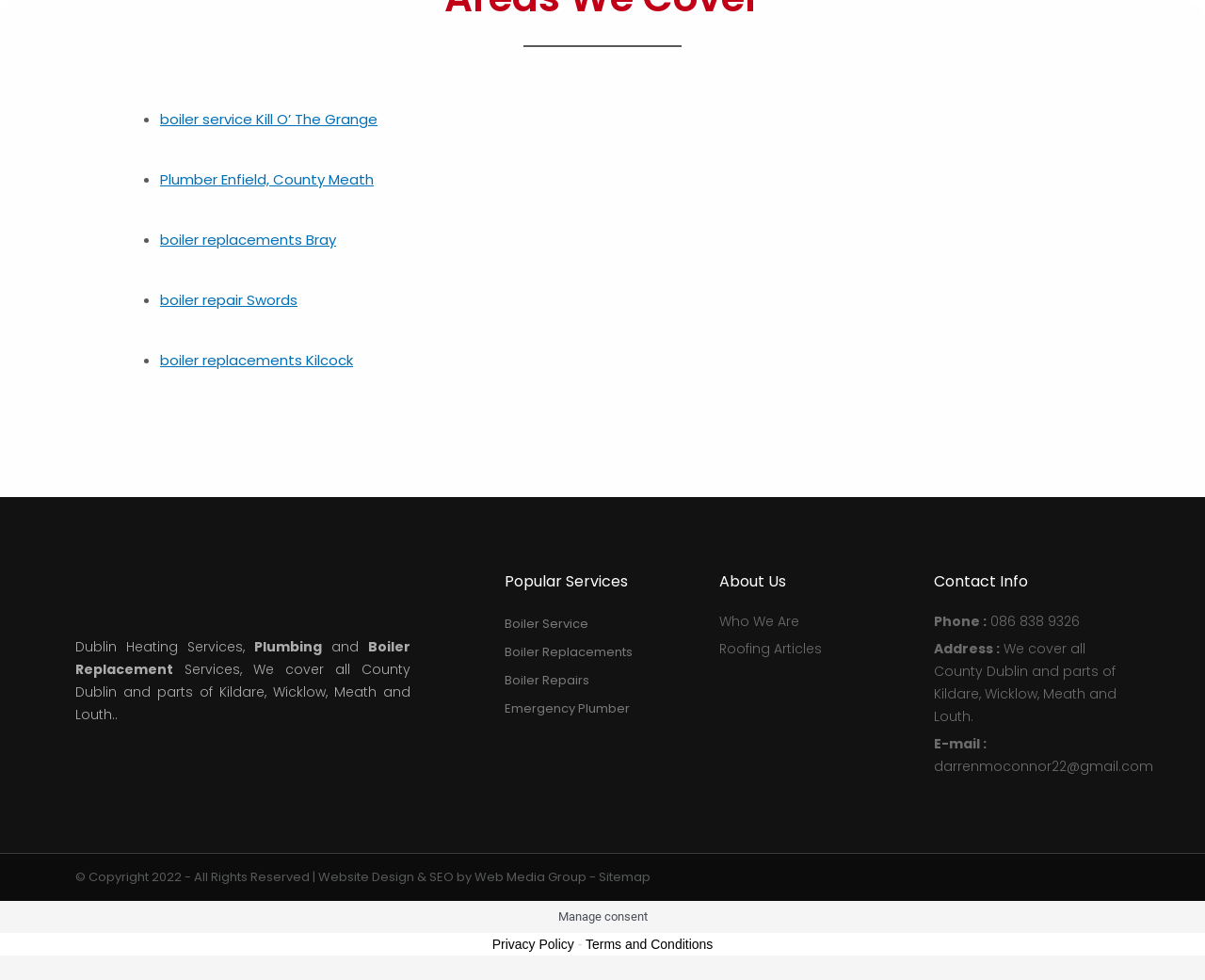What is the company's phone number?
Analyze the image and deliver a detailed answer to the question.

The company's contact information is listed on the webpage, including their phone number, which is 086 838 9326.